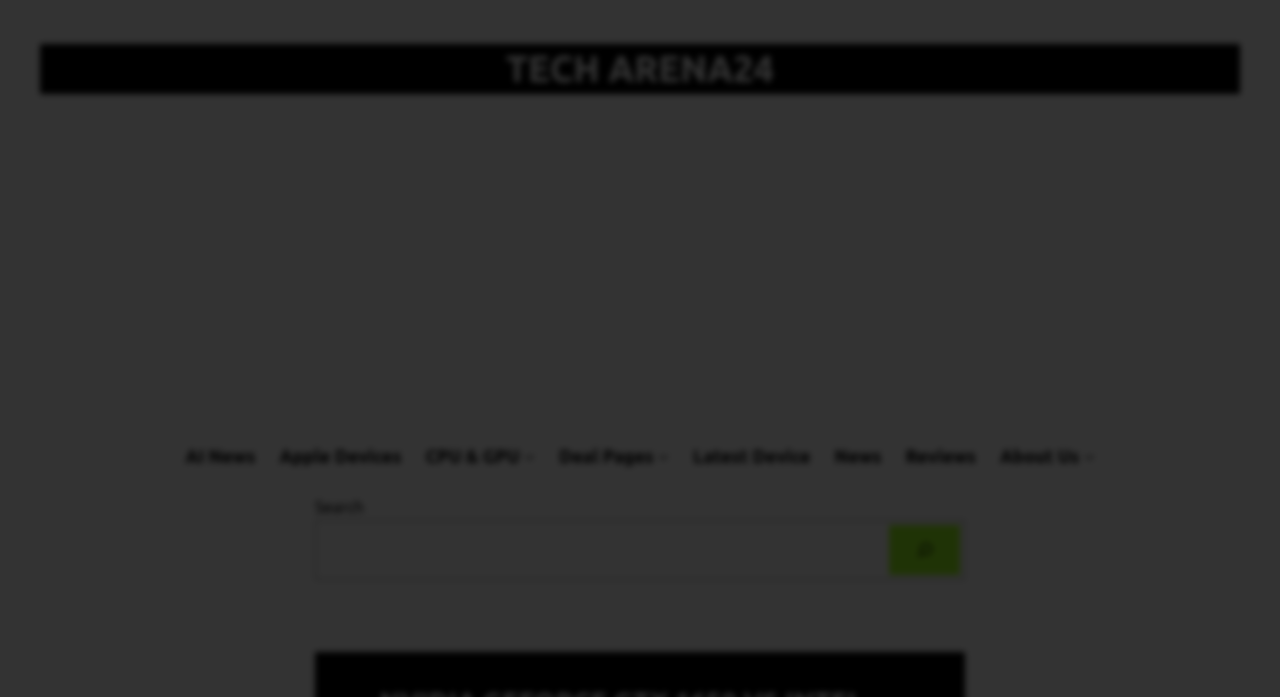Determine the bounding box coordinates for the area that needs to be clicked to fulfill this task: "Visit the Latest Device page". The coordinates must be given as four float numbers between 0 and 1, i.e., [left, top, right, bottom].

[0.541, 0.634, 0.633, 0.675]